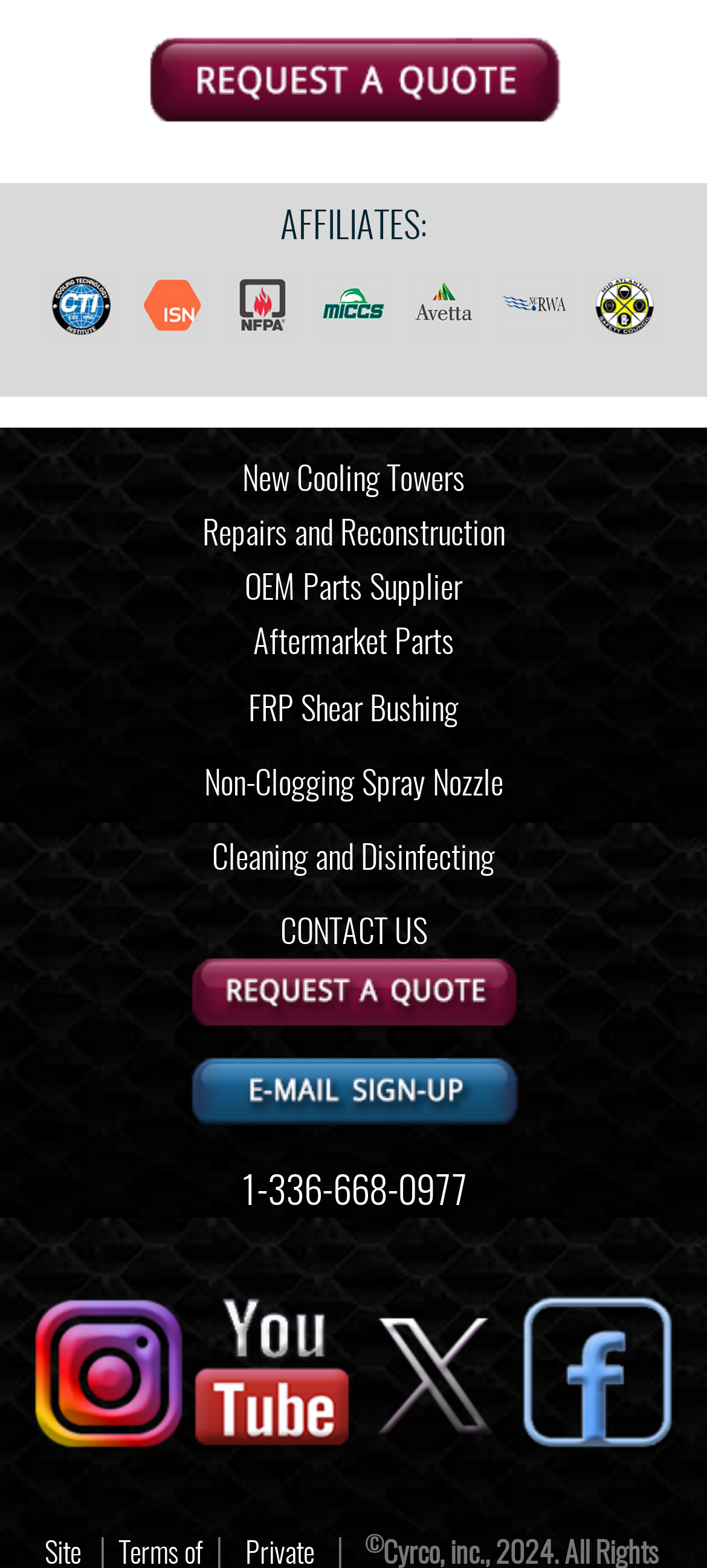Please answer the following question using a single word or phrase: 
What are the affiliations listed on the webpage?

CTI, ISN, NFPA, MICCS, Avetta, NCRWA, Mid Atlantic Safety Council